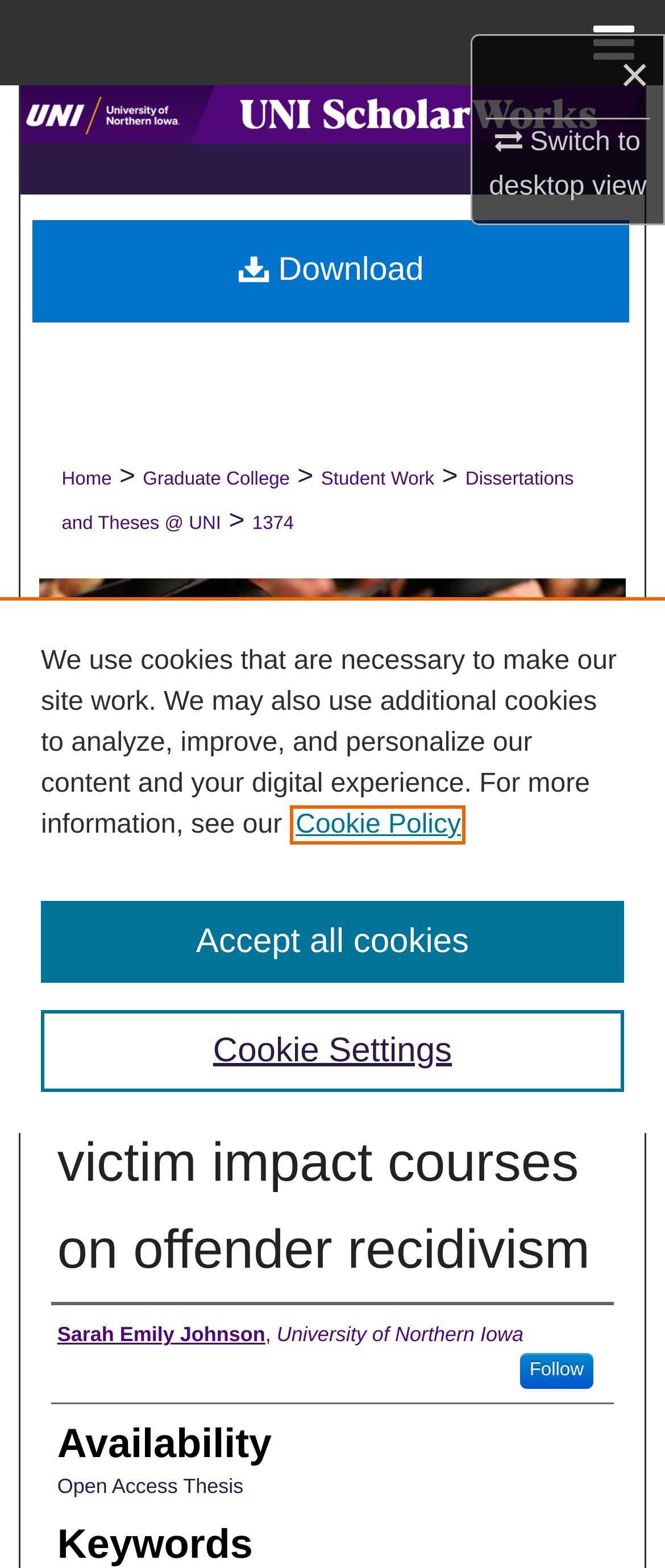Find the bounding box coordinates for the UI element that matches this description: "Browse Collections".

[0.0, 0.109, 1.0, 0.163]